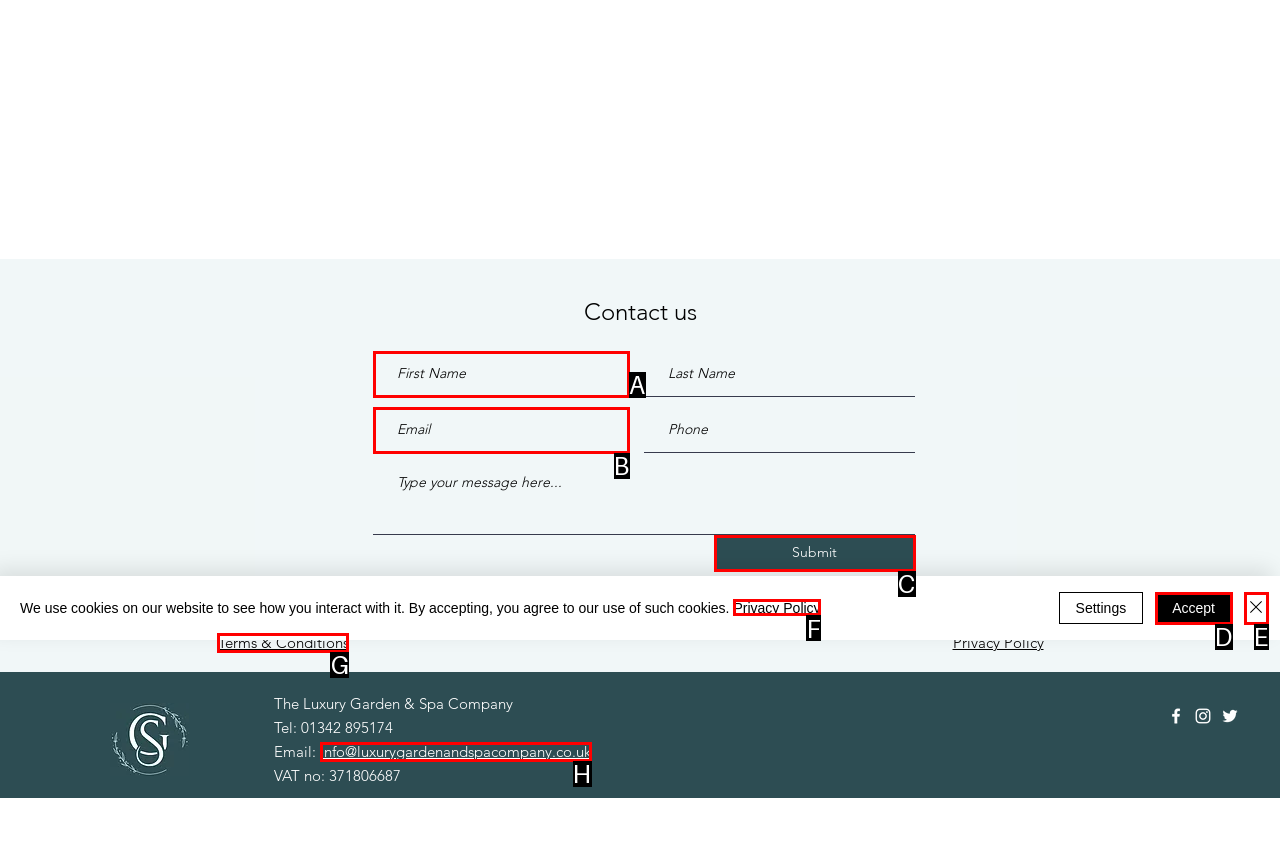Pinpoint the HTML element that fits the description: aria-label="First Name" name="first-name" placeholder="First Name"
Answer by providing the letter of the correct option.

A